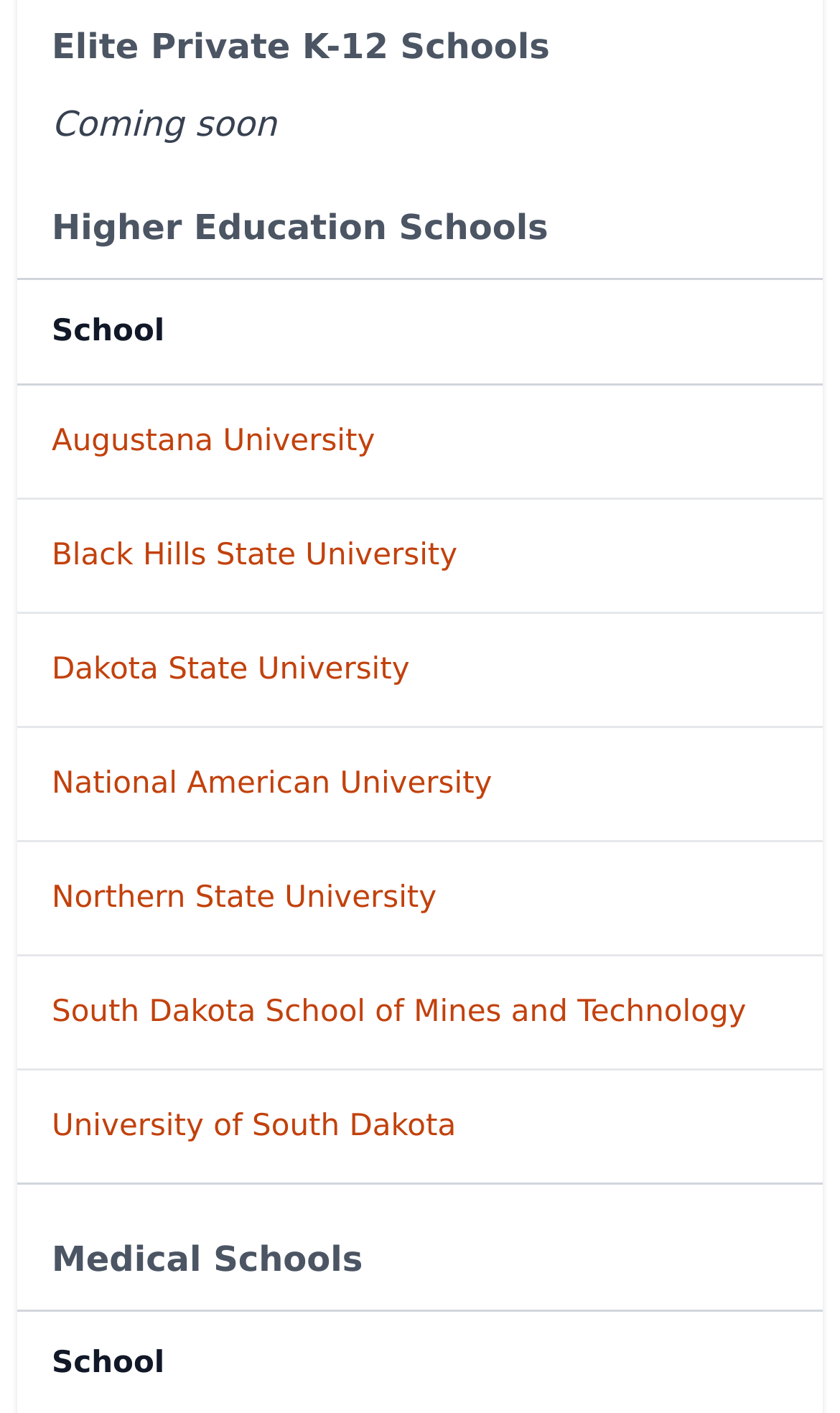What is the second school in the list?
Look at the image and respond to the question as thoroughly as possible.

I looked at the table and found the second row, which contains the school name 'Black Hills State University'.